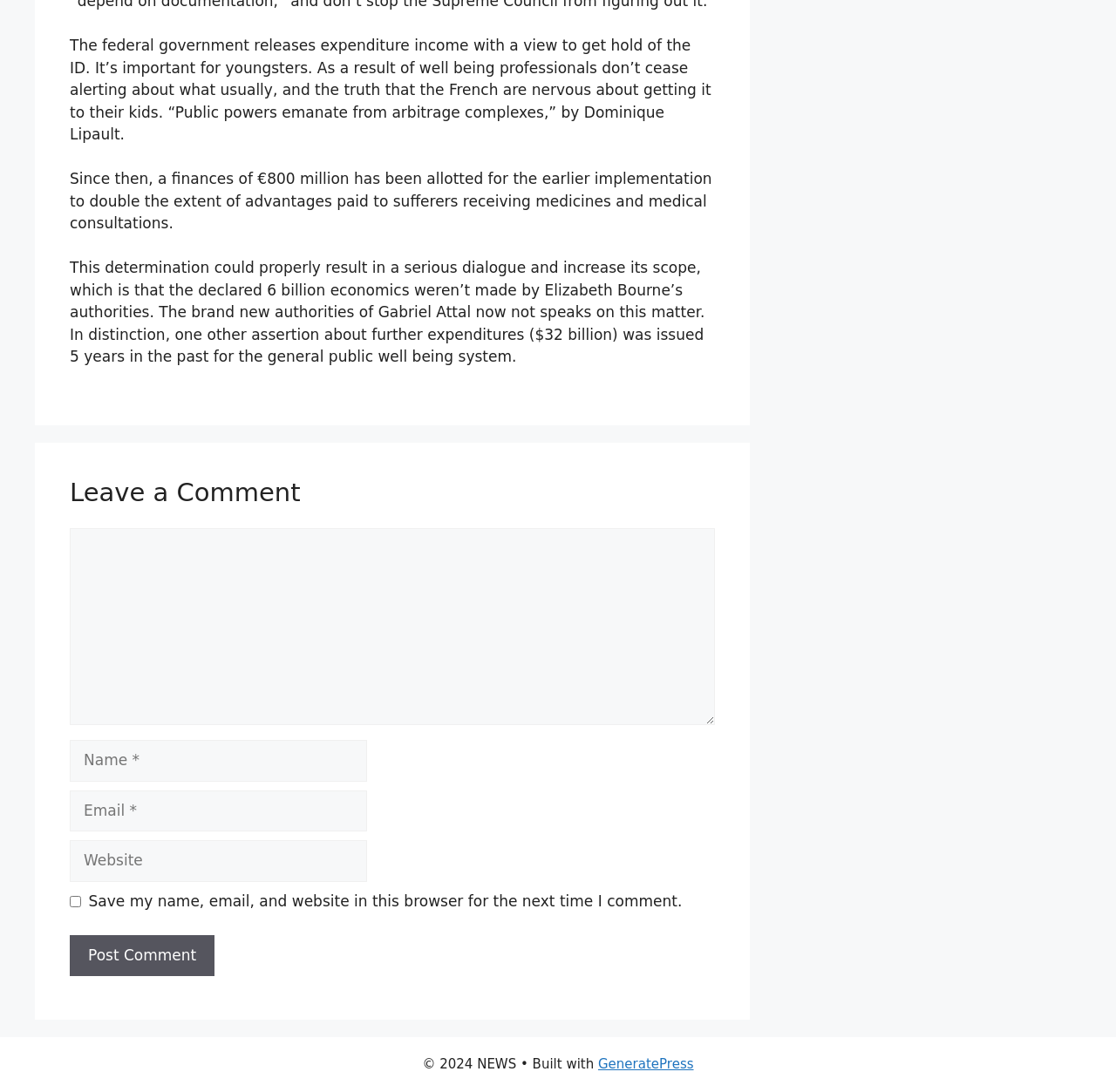Locate the bounding box of the UI element described in the following text: "parent_node: Comment name="url" placeholder="Website"".

[0.062, 0.77, 0.329, 0.808]